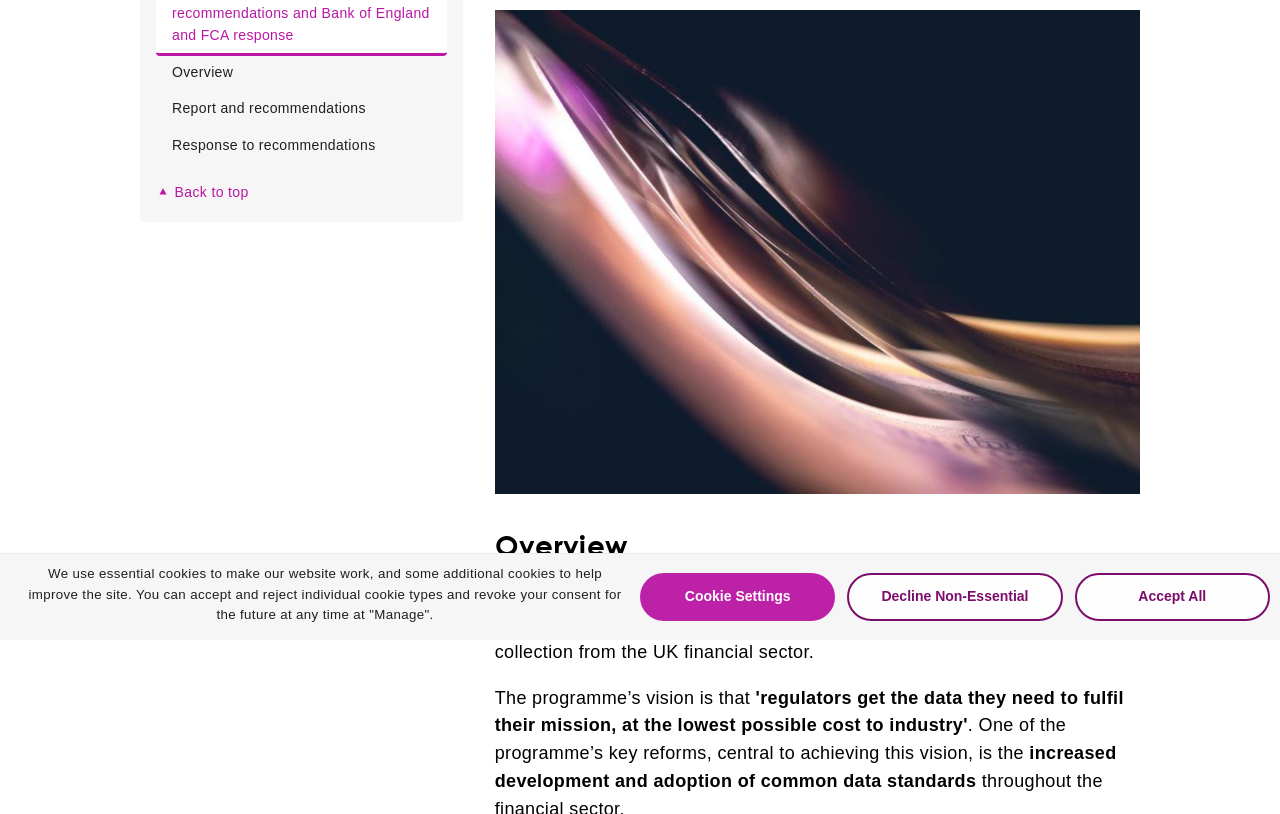Determine the bounding box for the UI element described here: "Overview".

[0.122, 0.068, 0.349, 0.114]